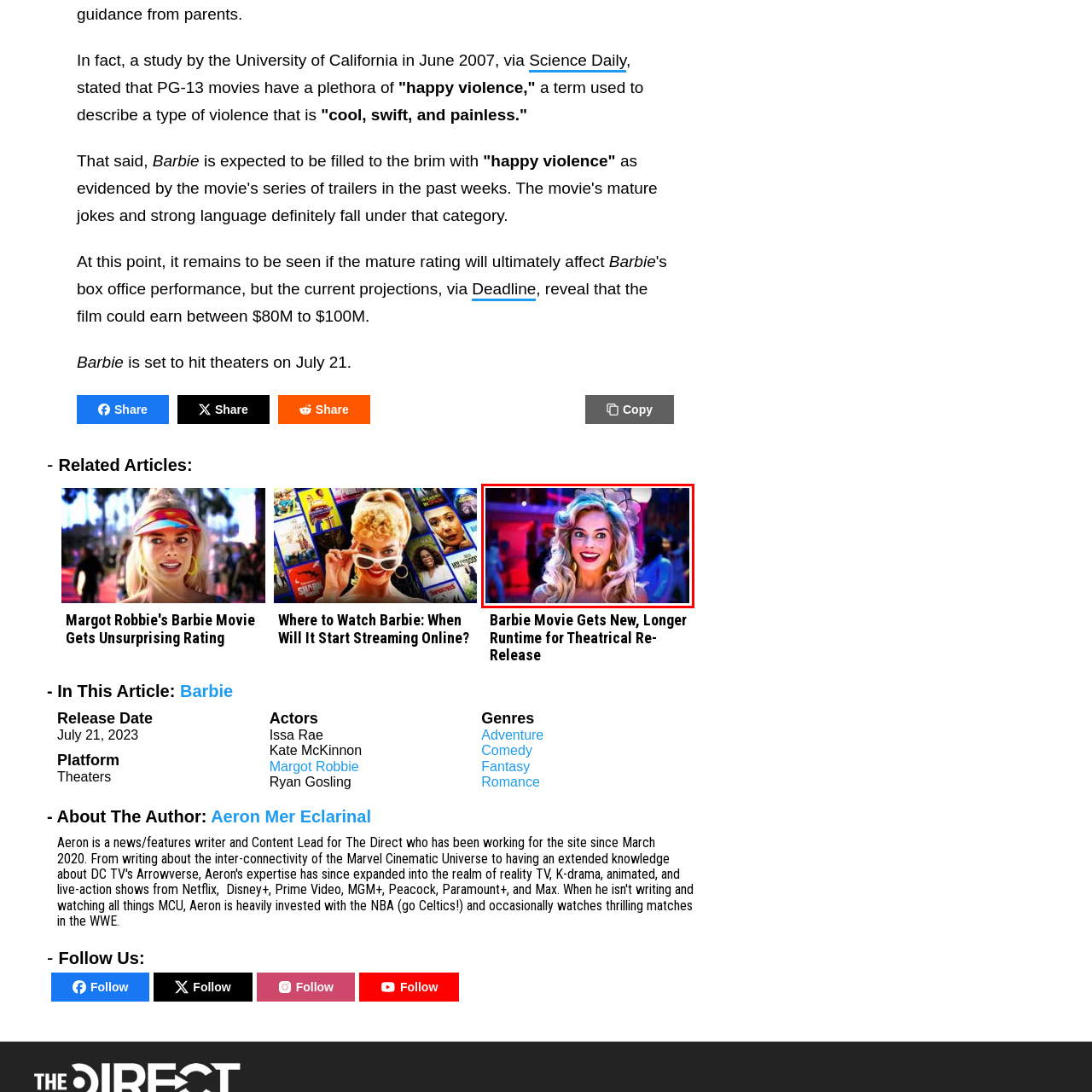Provide an elaborate description of the image marked by the red boundary.

In this vibrant image, Margot Robbie appears in a joyful moment, showcasing her character from the "Barbie" movie, which is expected to feature a blend of adventure, comedy, and a hint of 'happy violence,' as indicated by recent discussions around the film. Her glamorous blonde hair cascades in soft waves, accentuated by warm and colorful lighting that creates a festive atmosphere. This scene captures the essence of the film's playful and whimsical tone, further emphasized by the lively background filled with characters in a party-like setting. The movie, set for release on July 21, 2023, is generating excitement and anticipation among audiences.